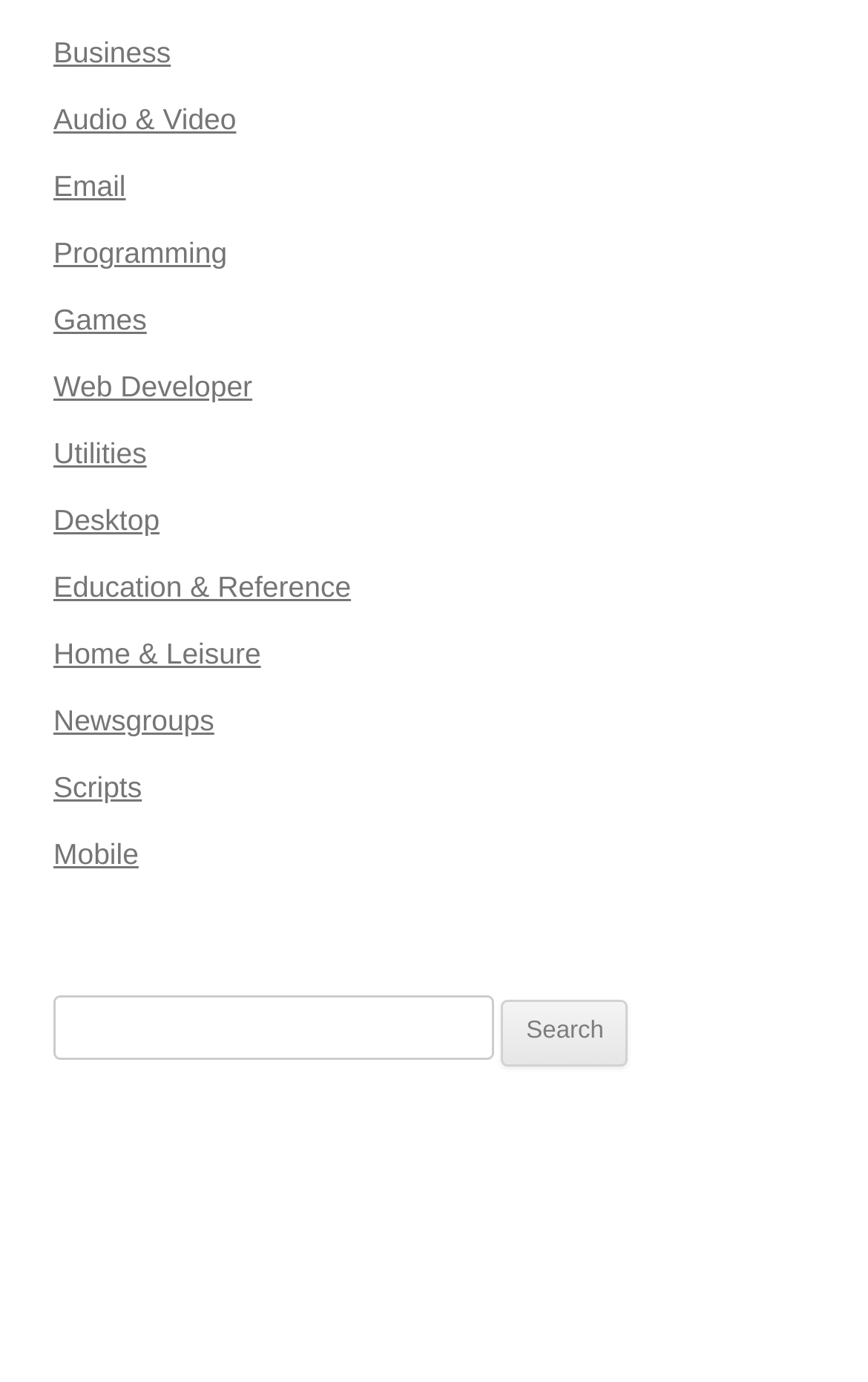Locate the UI element that matches the description parent_node: Search for: name="keyword" in the webpage screenshot. Return the bounding box coordinates in the format (top-left x, top-left y, bottom-right x, bottom-right y), with values ranging from 0 to 1.

[0.062, 0.72, 0.568, 0.767]